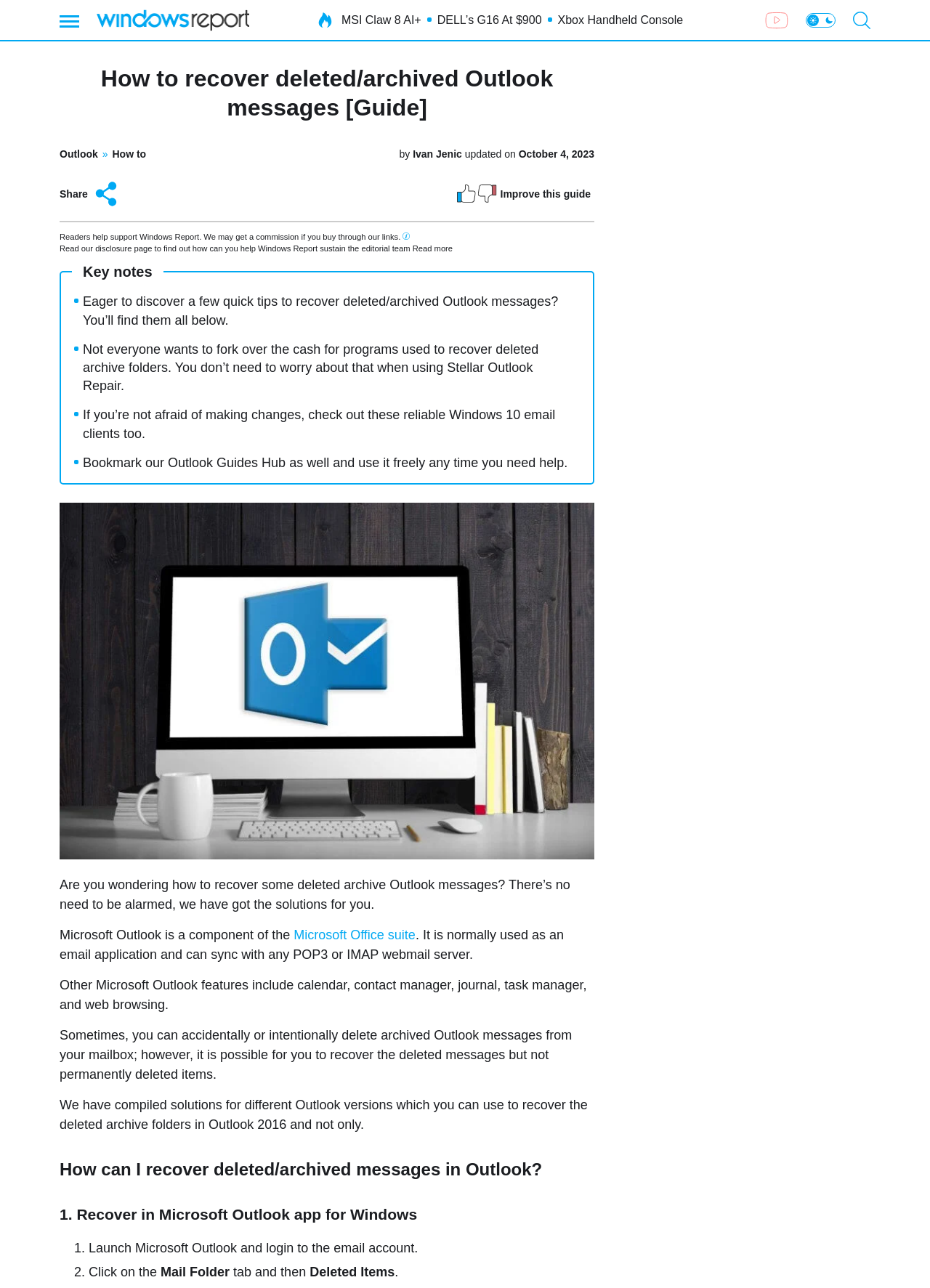What is the topic of the article?
Examine the image and provide an in-depth answer to the question.

The topic of the article can be inferred from the heading 'How to recover deleted/archived Outlook messages [Guide]' and the content of the article, which provides solutions for recovering deleted Outlook messages.